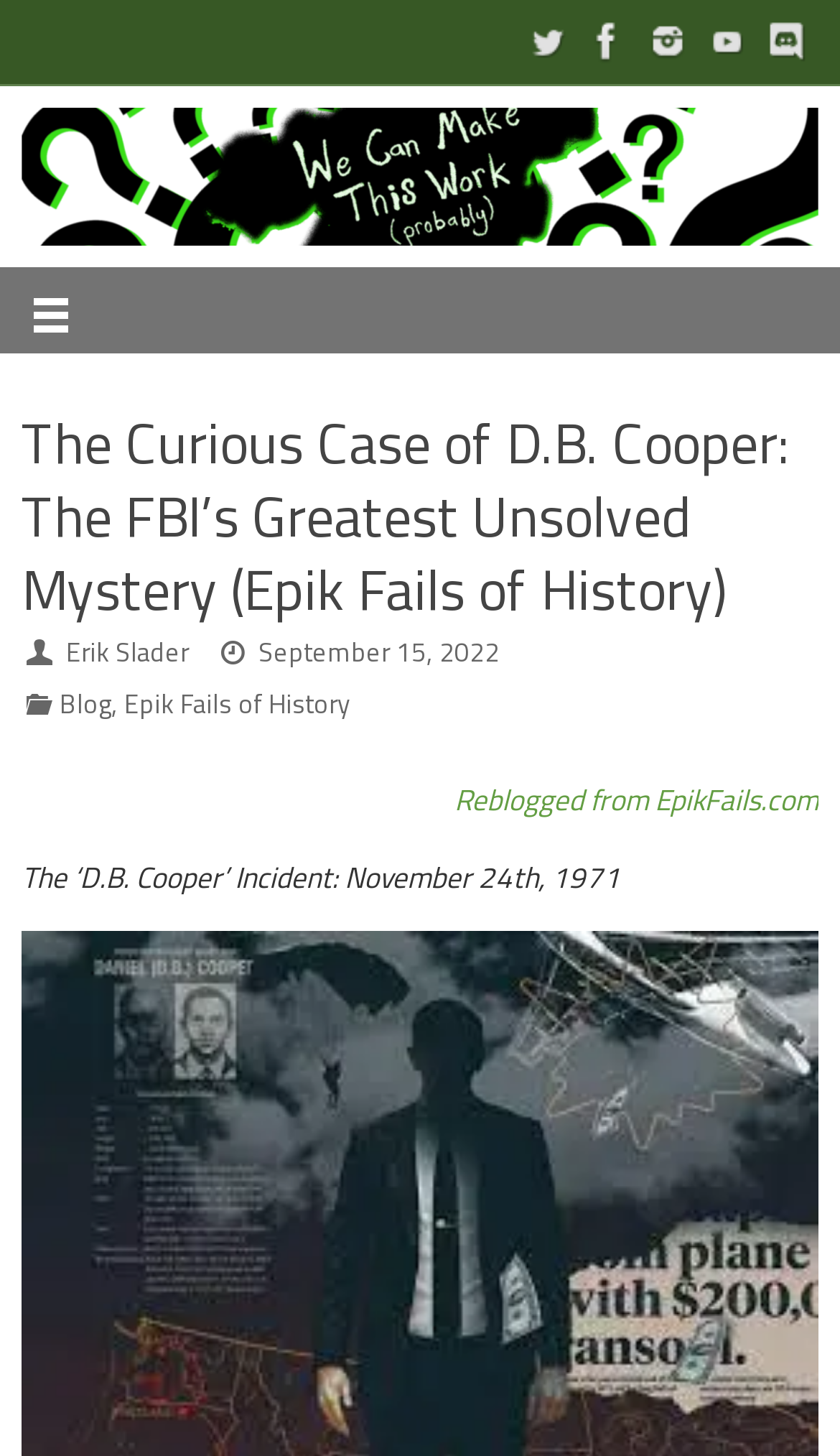Explain the webpage in detail.

The webpage is about the mysterious case of D.B. Cooper, with a focus on the FBI's greatest unsolved mystery. At the top right corner, there are five social media links, each accompanied by an image, including Twitter, Facebook, Instagram, YouTube, and Discord. 

Below the social media links, there is a heading that reads "The Curious Case of D.B. Cooper: The FBI’s Greatest Unsolved Mystery (Epik Fails of History)". Underneath the heading, there is information about the author, Erik Slader, and the date of the post, September 15, 2022. 

To the right of the author and date information, there are categories listed, including "Blog" and "Epik Fails of History". 

Further down the page, there is a link that indicates the post was reblogged from EpikFails.com. Below this link, there is a paragraph of text that begins with "The ‘D.B. Cooper’ Incident: November 24th, 1971", which likely introduces the story of D.B. Cooper.